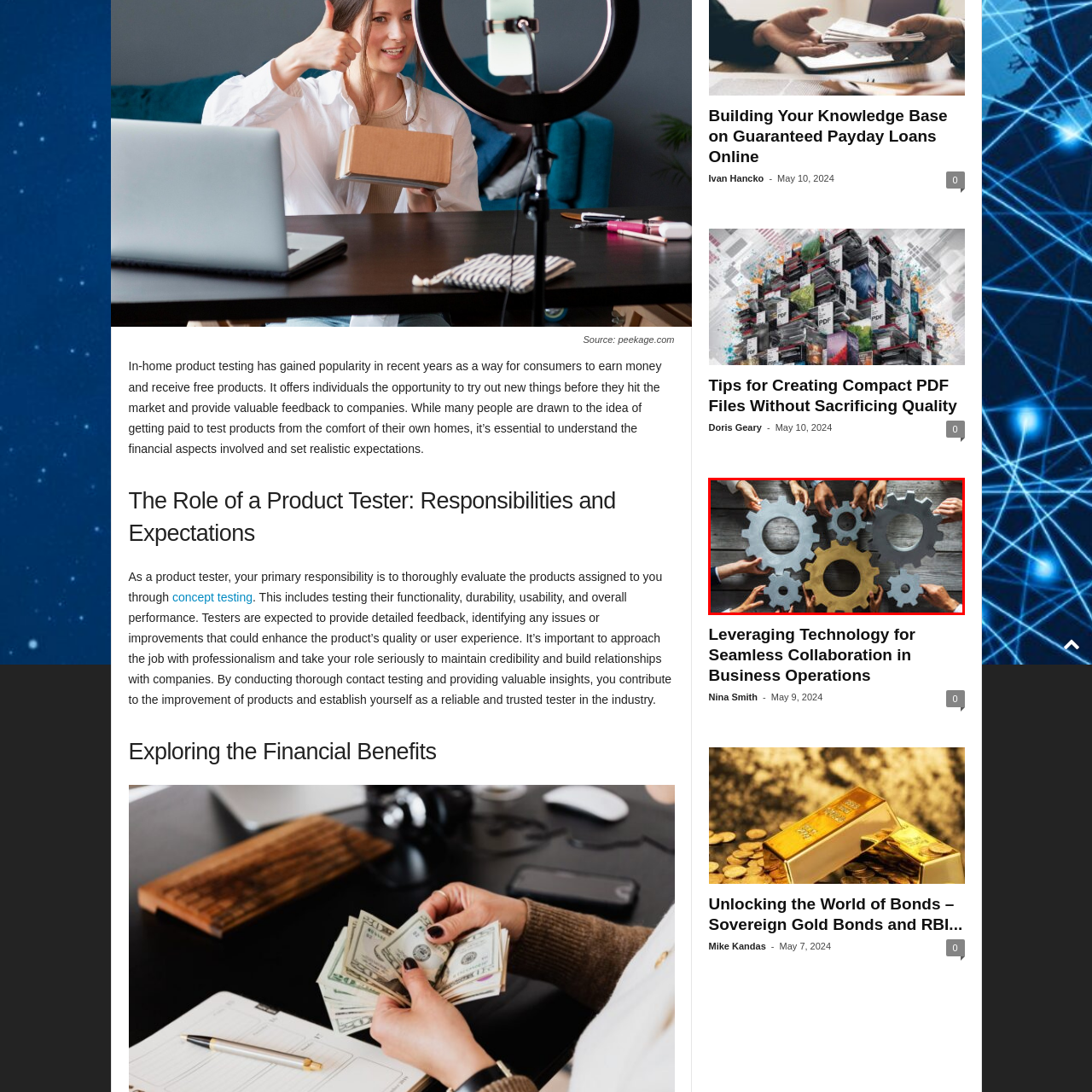Describe the contents of the image that is surrounded by the red box in a detailed manner.

The image depicts a collaborative effort, illustrated through several gears of varying sizes and colors, including two prominent silver gears and one distinctive gold gear, set against a rustic wooden background. Hands from different individuals reach towards the gears, symbolizing teamwork and the interconnection of ideas and efforts within a business context. This visual serves as a metaphor for leveraging technology to enhance collaboration in business operations, highlighting the importance of collective input and synergy in achieving common goals. The scene reflects a modern approach to teamwork, reminiscent of discussions surrounding maximizing efficiency and innovation in professional environments.